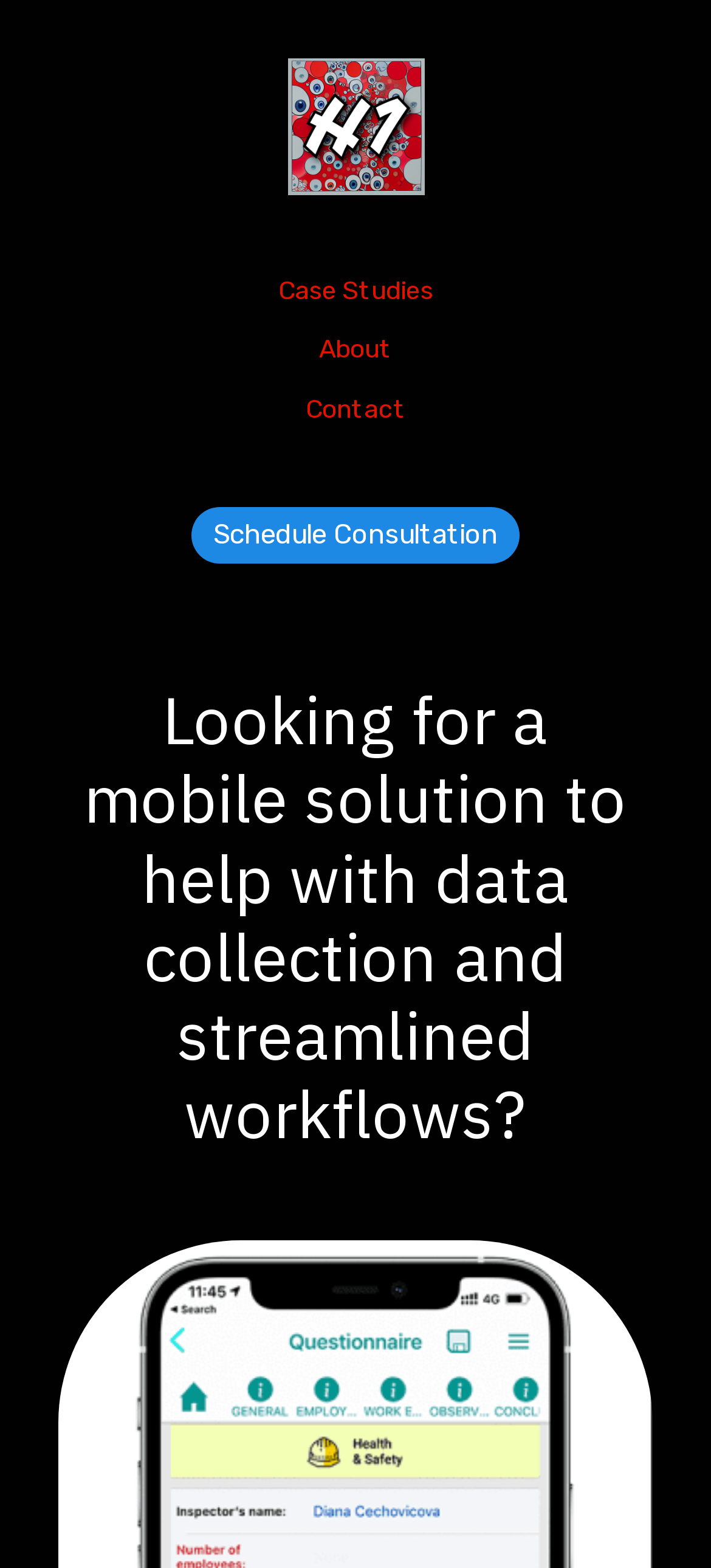Describe the entire webpage, focusing on both content and design.

The webpage is about H1's mobile solution for data collection and streamlined workflows. At the top of the page, there is a figure that spans almost the entire width of the page. Below the figure, there are four links aligned horizontally, with "Case Studies" on the left, followed by "About", then "Contact", and all of them are positioned near the top of the page. 

Further down, there is a prominent link "Schedule Consultation" that is centered horizontally. Below this link, there is a heading that summarizes the purpose of the webpage, which is to provide a mobile solution for data collection and streamlined workflows.